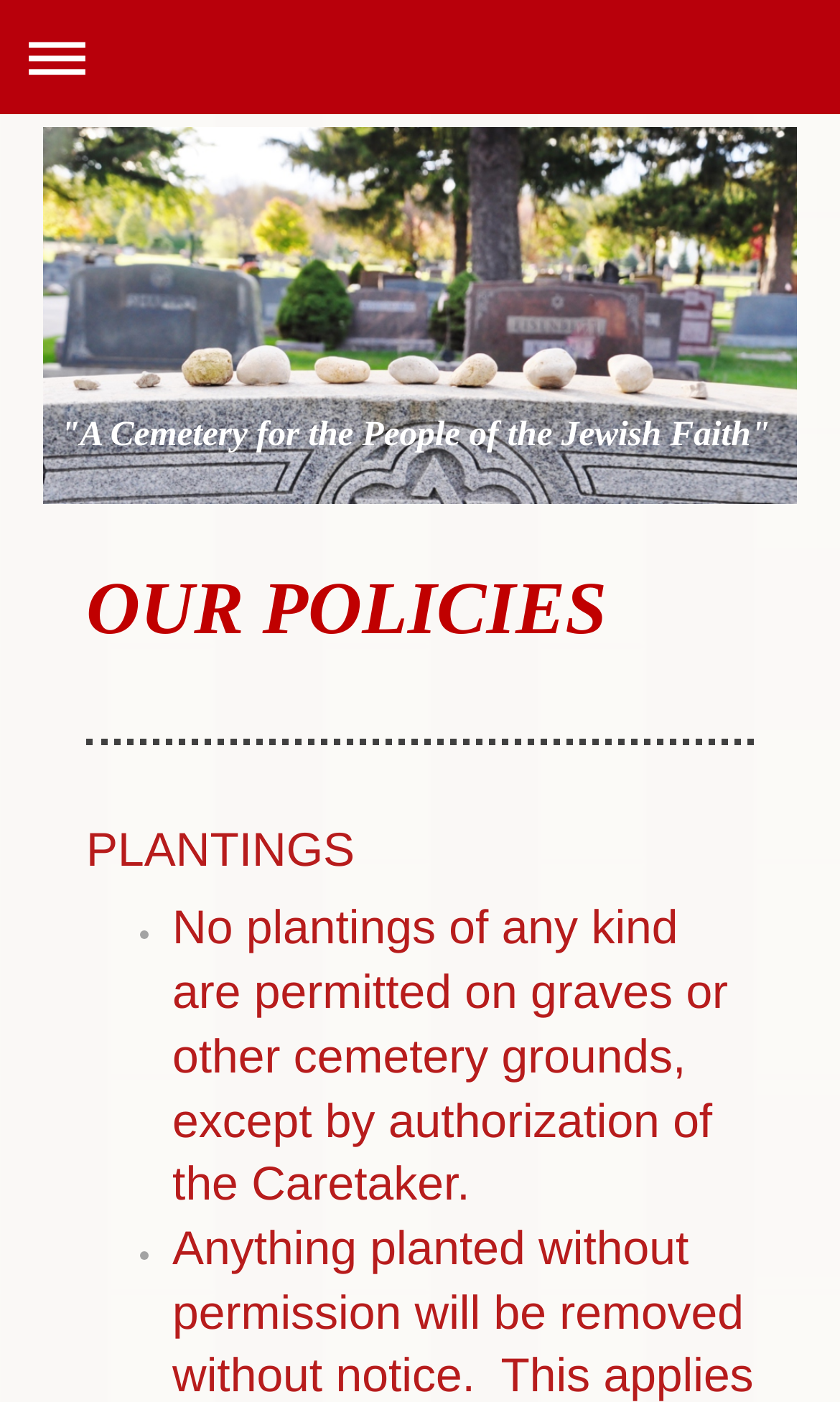Locate the UI element described by Expand/collapse navigation in the provided webpage screenshot. Return the bounding box coordinates in the format (top-left x, top-left y, bottom-right x, bottom-right y), ensuring all values are between 0 and 1.

[0.013, 0.008, 0.987, 0.074]